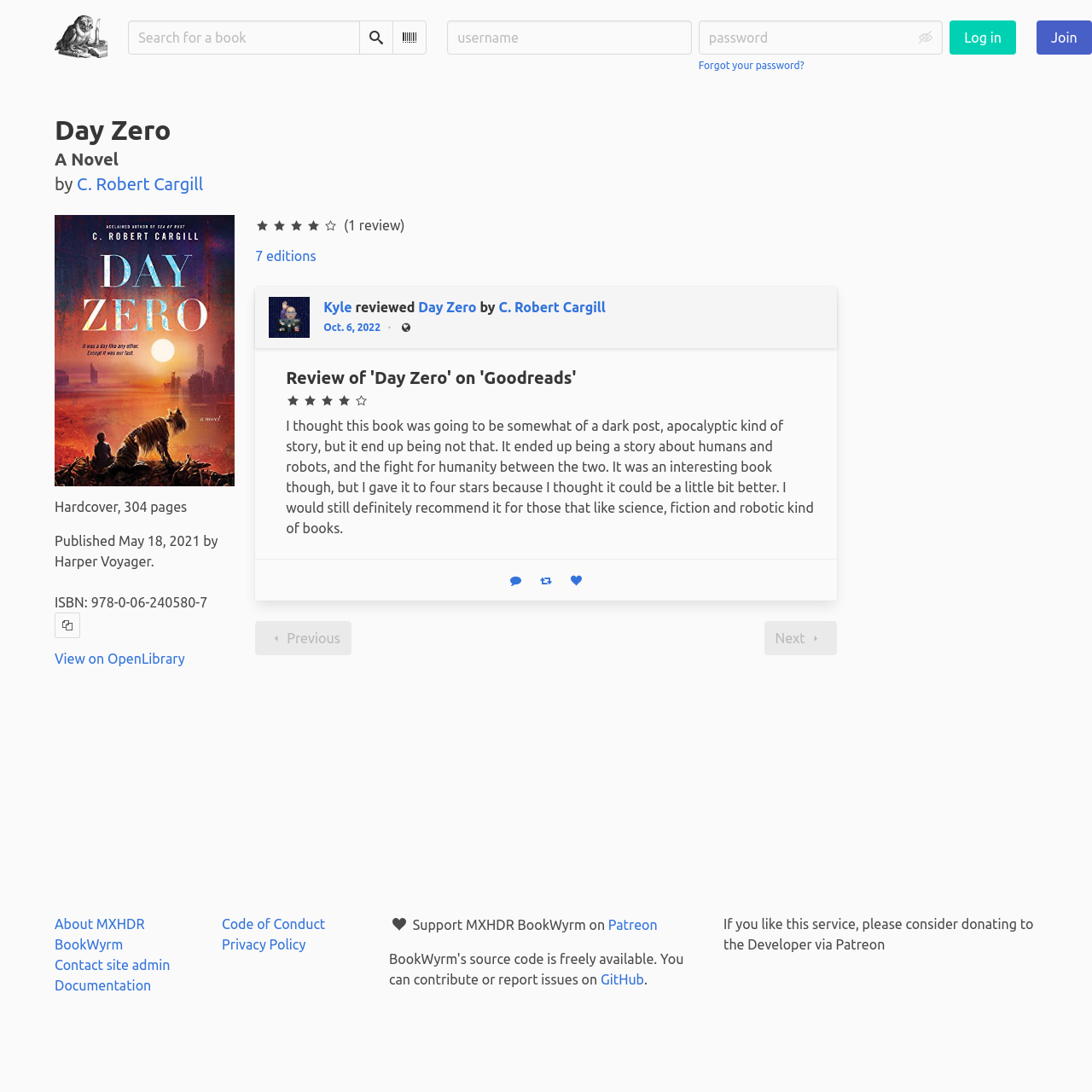Provide an in-depth caption for the contents of the webpage.

The webpage is about a book titled "Day Zero" by C. Robert Cargill. At the top, there is a navigation bar with links to the home page, a search bar, and buttons to search and scan a barcode. Below the navigation bar, there is a login section with fields for username and password, a "Log in" button, and a link to join.

The main content of the page is divided into two sections. The left section displays information about the book, including the title, author, publication details, and a brief summary. There is also an image of the book cover. Below the book information, there are links to view the book on OpenLibrary and to see 7 editions of the book.

The right section of the main content displays a review of the book by a user named Kyle. The review includes a rating of 4 stars, a brief summary, and a longer text describing the book. Below the review, there are links to reply, boost, or like the status.

At the bottom of the page, there is a pagination navigation bar and a footer section with links to about, contact, documentation, code of conduct, and privacy policy. There is also a section to support the website on Patreon and a link to the GitHub page.